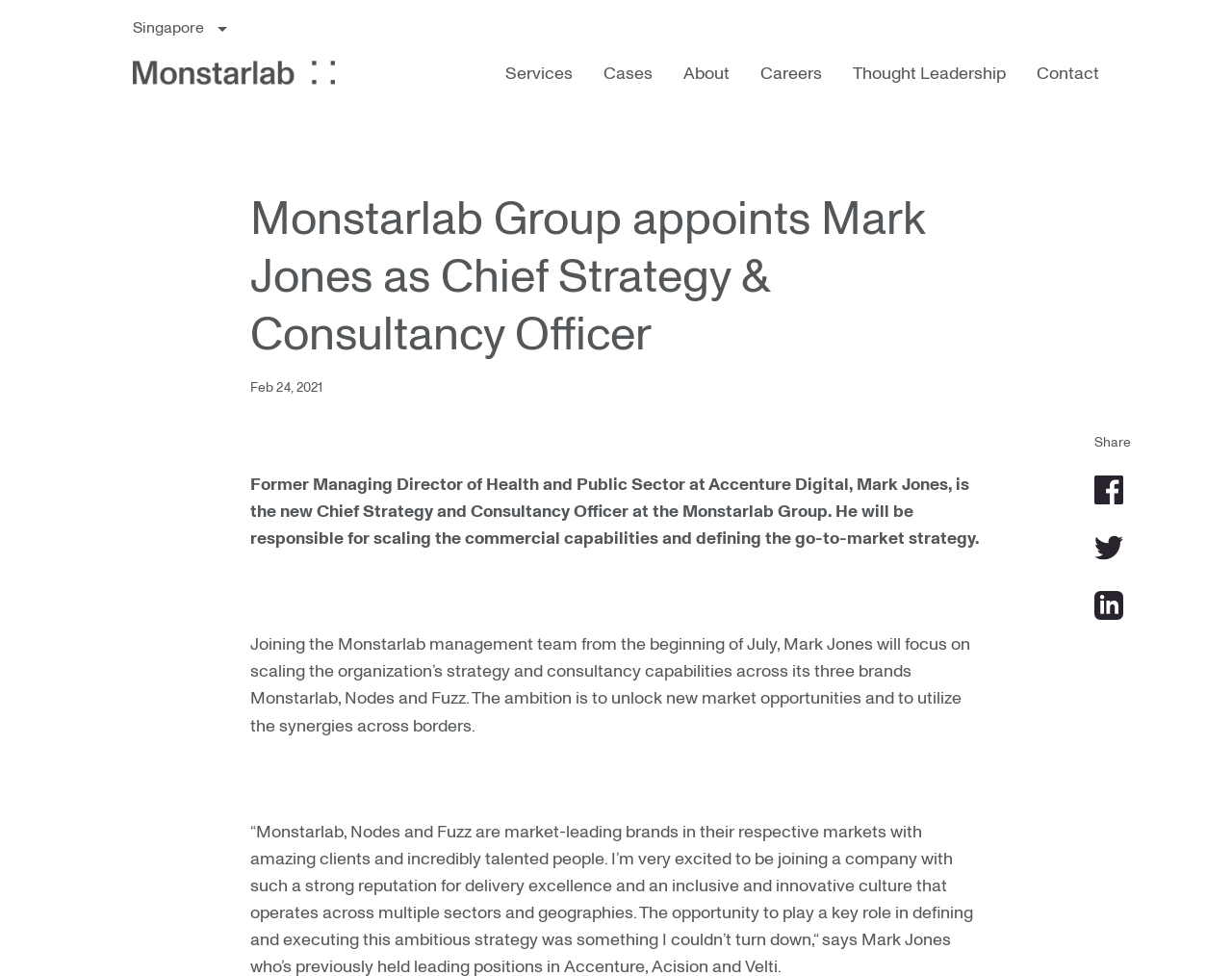Please specify the bounding box coordinates of the clickable region to carry out the following instruction: "Click Singapore". The coordinates should be four float numbers between 0 and 1, in the format [left, top, right, bottom].

[0.108, 0.017, 0.198, 0.038]